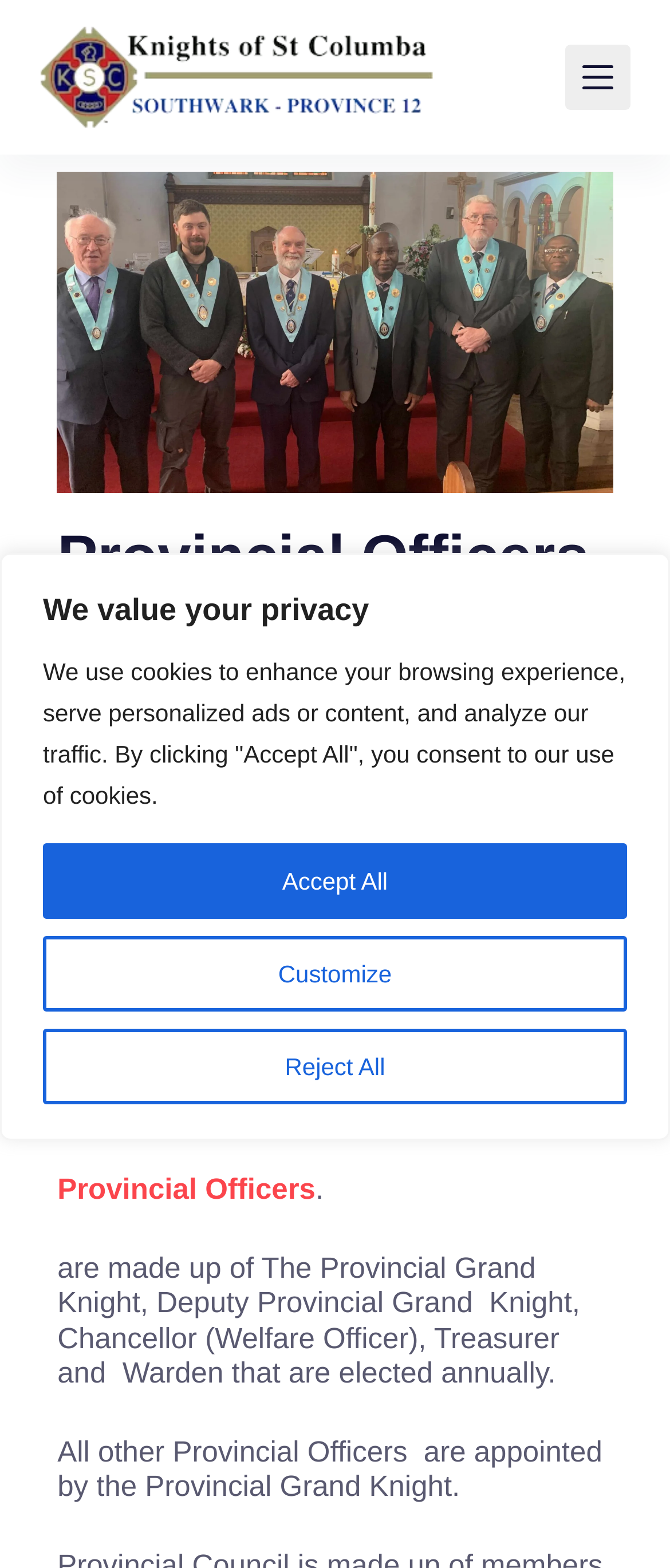What is the name of the province?
Please provide a single word or phrase as your answer based on the screenshot.

Province 12